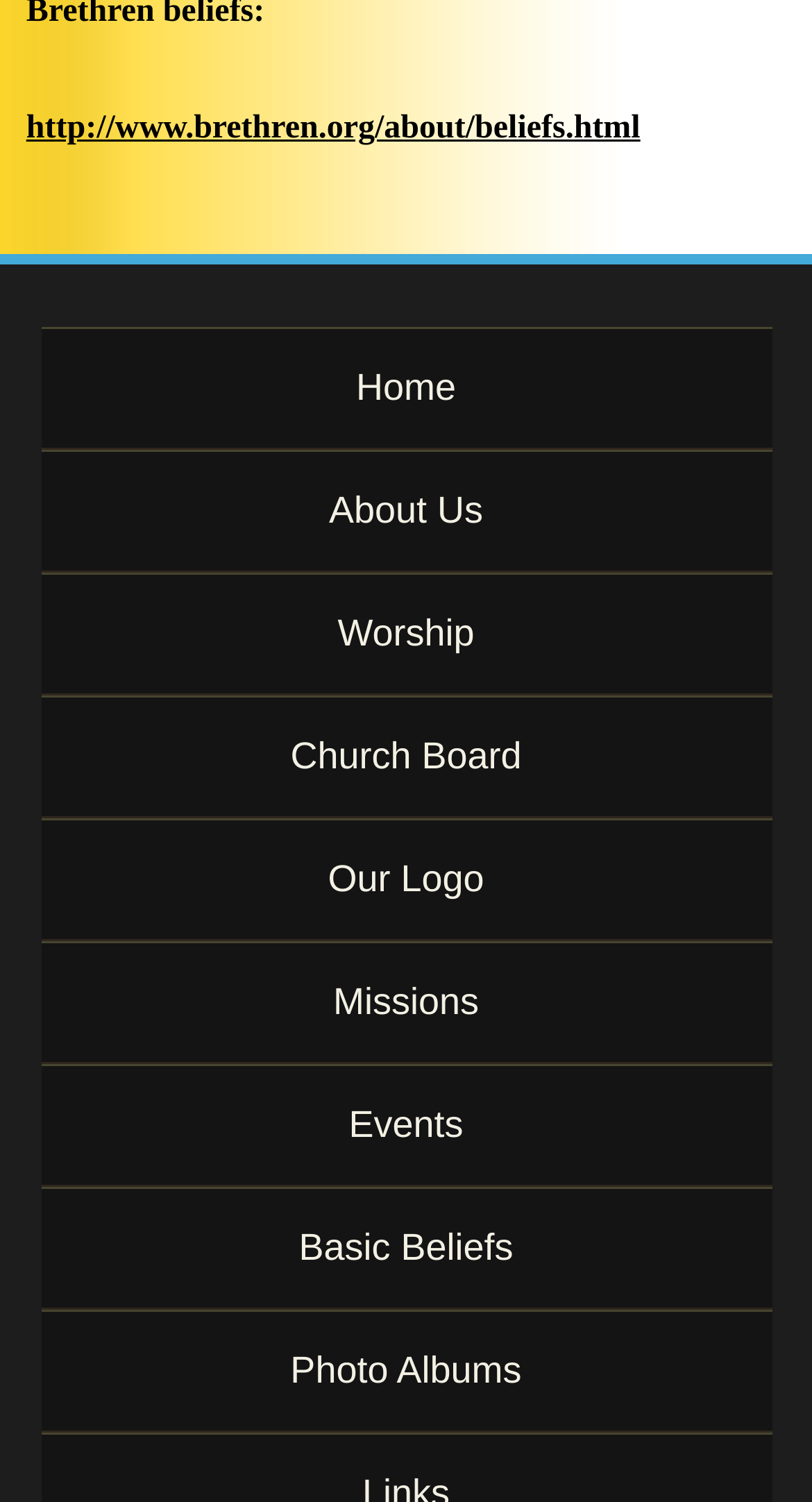Identify the bounding box coordinates for the element that needs to be clicked to fulfill this instruction: "visit worship page". Provide the coordinates in the format of four float numbers between 0 and 1: [left, top, right, bottom].

[0.05, 0.382, 0.95, 0.463]